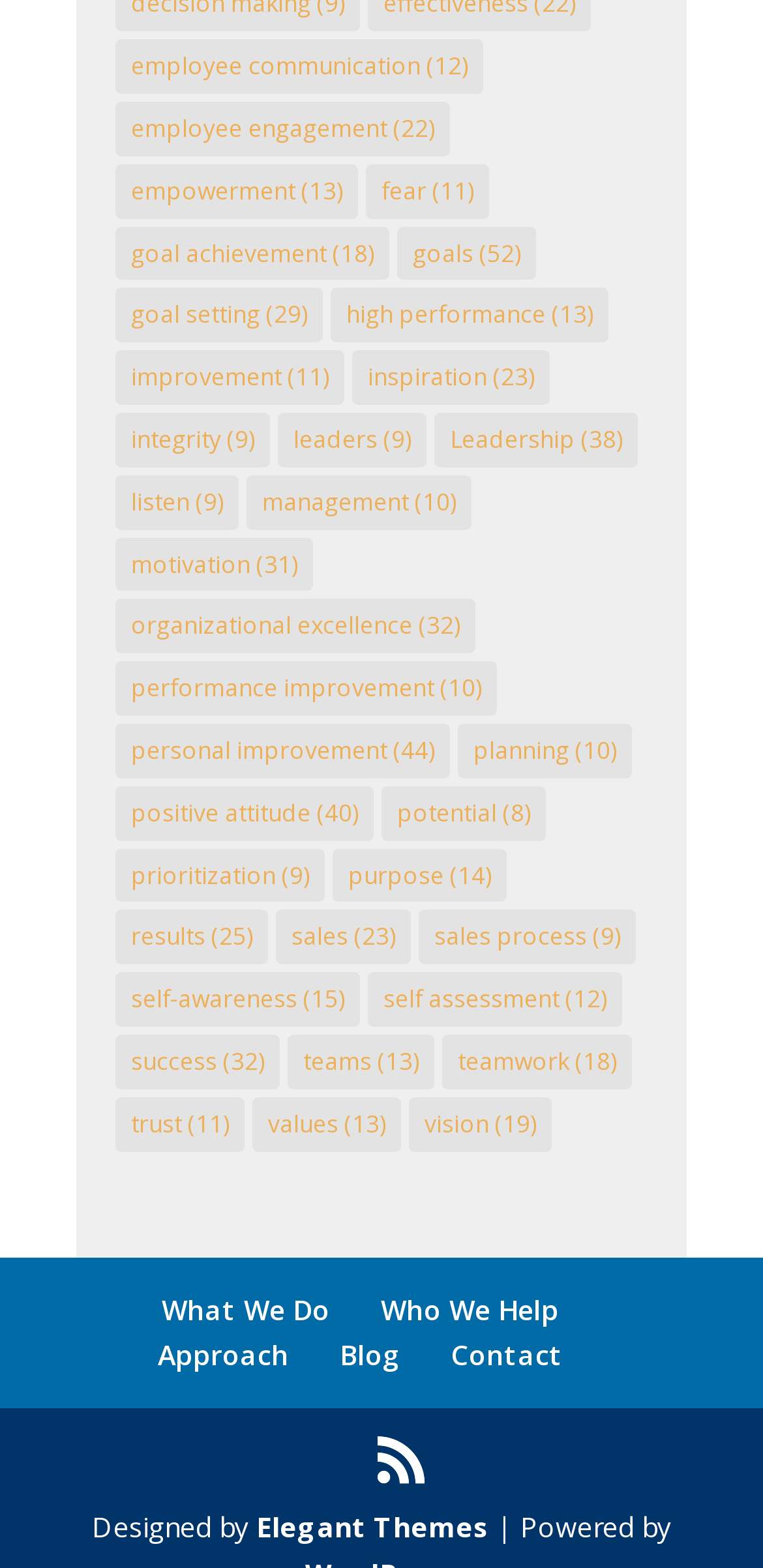Locate the bounding box coordinates of the clickable region necessary to complete the following instruction: "view goals". Provide the coordinates in the format of four float numbers between 0 and 1, i.e., [left, top, right, bottom].

[0.521, 0.144, 0.703, 0.179]